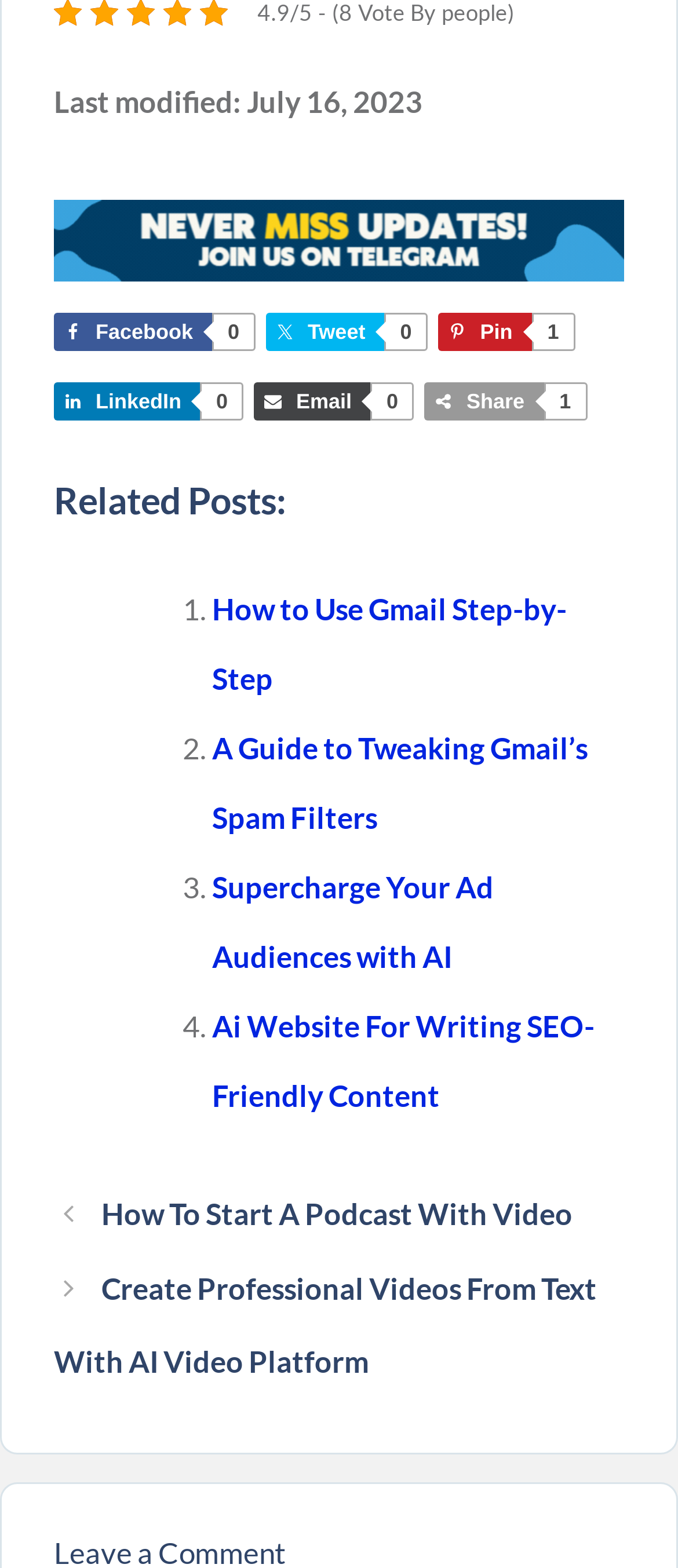Show the bounding box coordinates for the element that needs to be clicked to execute the following instruction: "Visit the post 'Create Professional Videos From Text With AI Video Platform'". Provide the coordinates in the form of four float numbers between 0 and 1, i.e., [left, top, right, bottom].

[0.079, 0.81, 0.88, 0.88]